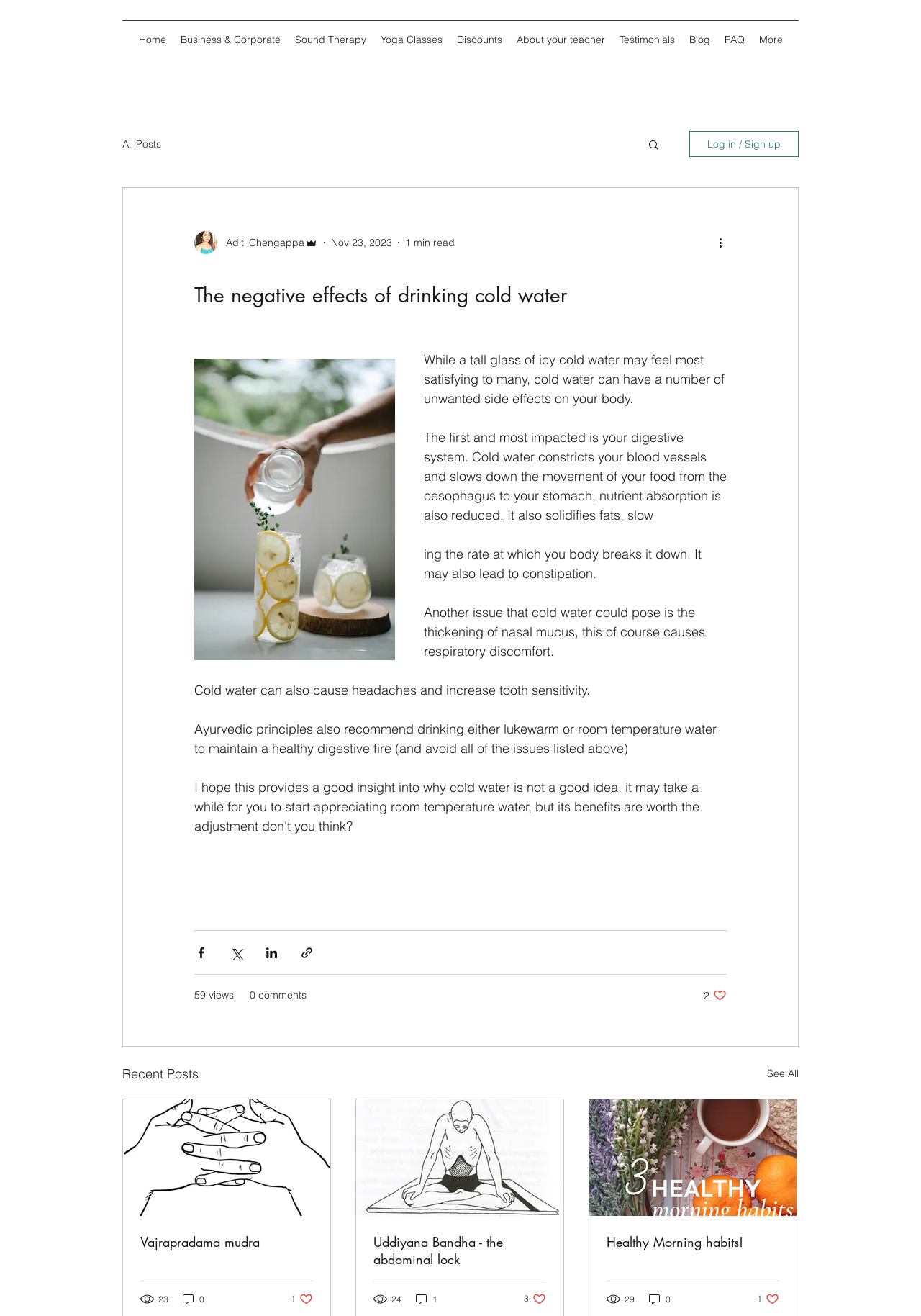Please determine the bounding box coordinates for the element with the description: "parent_node: Healthy Morning habits!".

[0.64, 0.835, 0.865, 0.924]